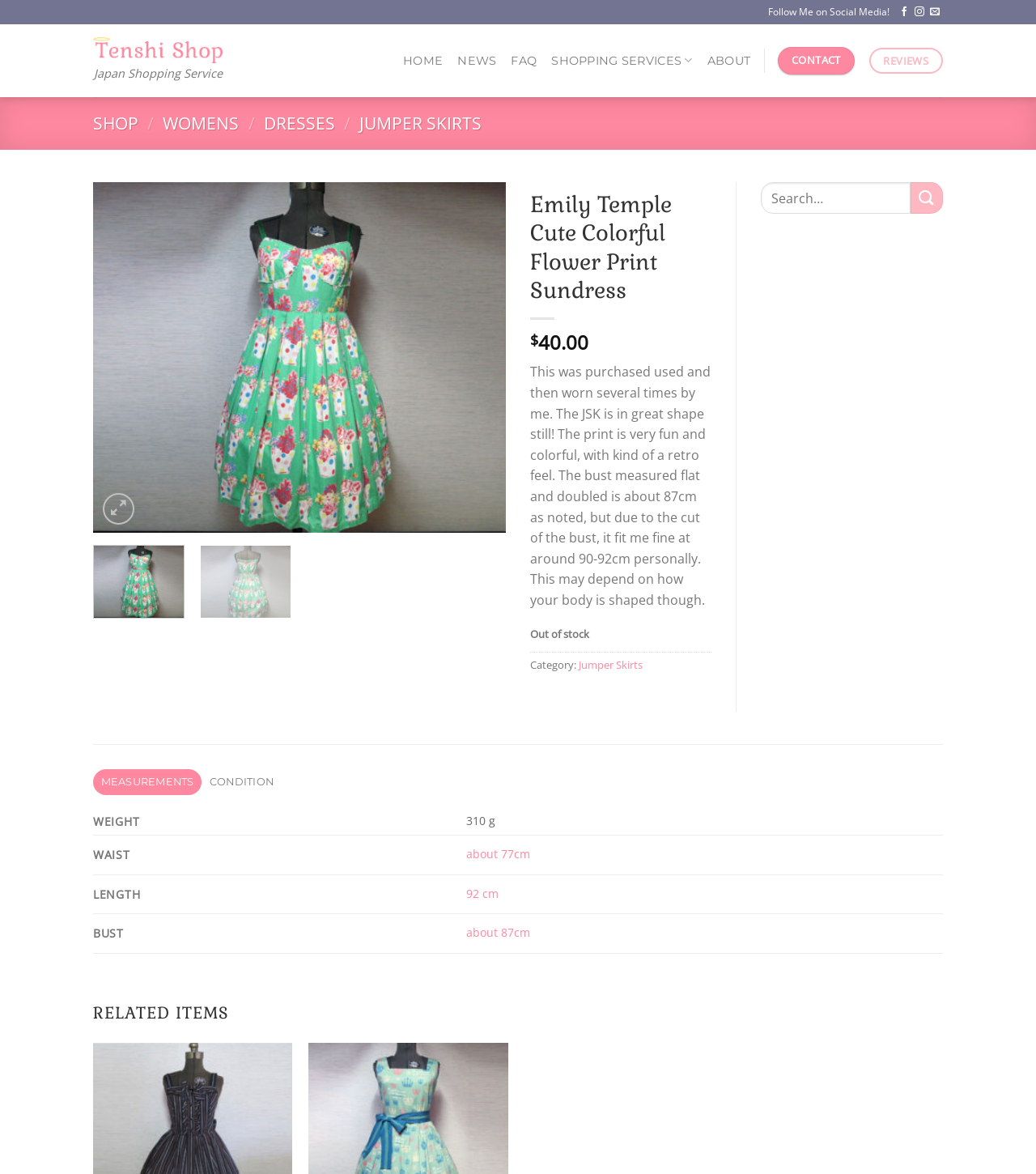Show the bounding box coordinates for the element that needs to be clicked to execute the following instruction: "View Emily Temple Cute Colorful Flower Print Sundress details". Provide the coordinates in the form of four float numbers between 0 and 1, i.e., [left, top, right, bottom].

[0.09, 0.296, 0.488, 0.311]